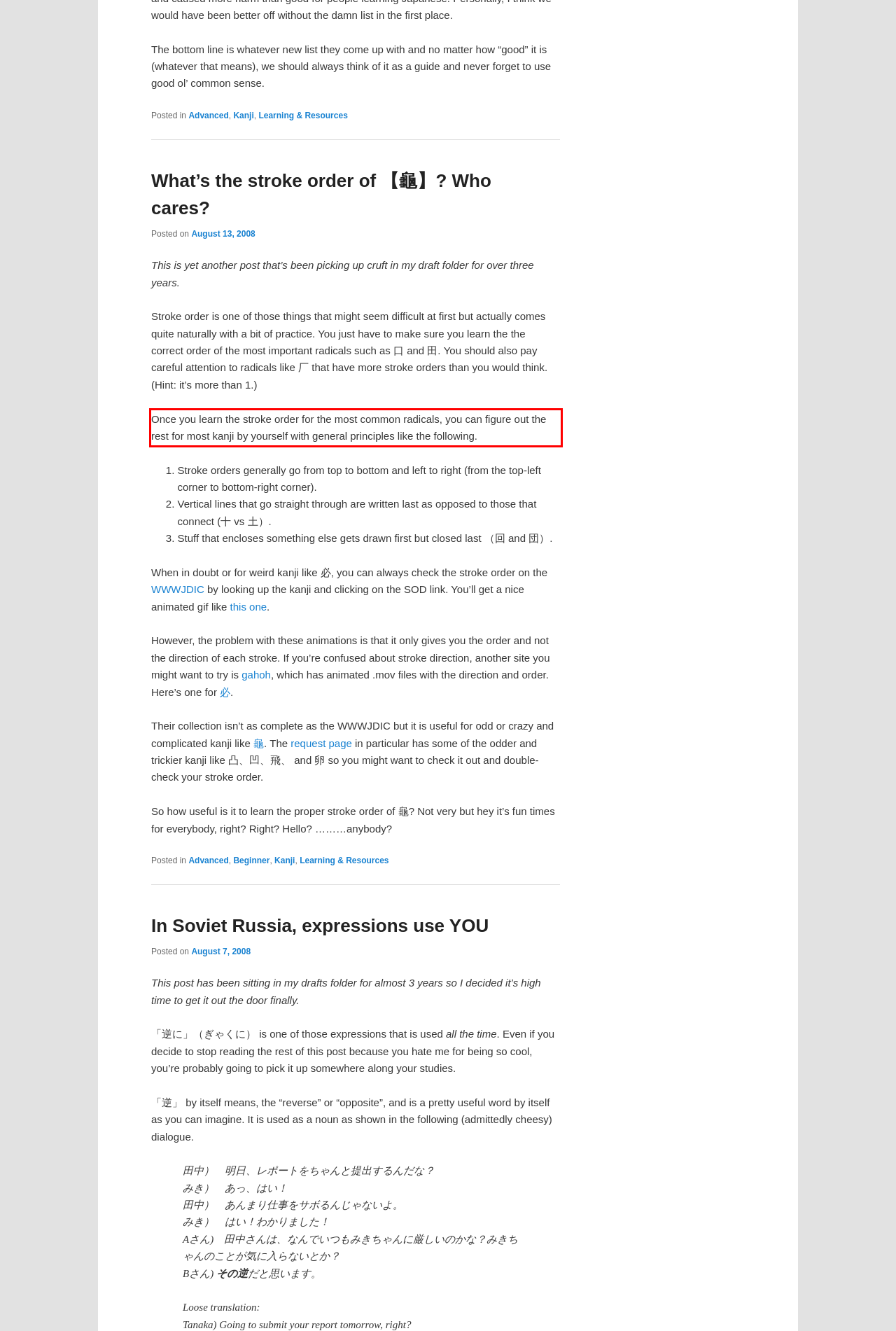Using the provided screenshot, read and generate the text content within the red-bordered area.

Once you learn the stroke order for the most common radicals, you can figure out the rest for most kanji by yourself with general principles like the following.